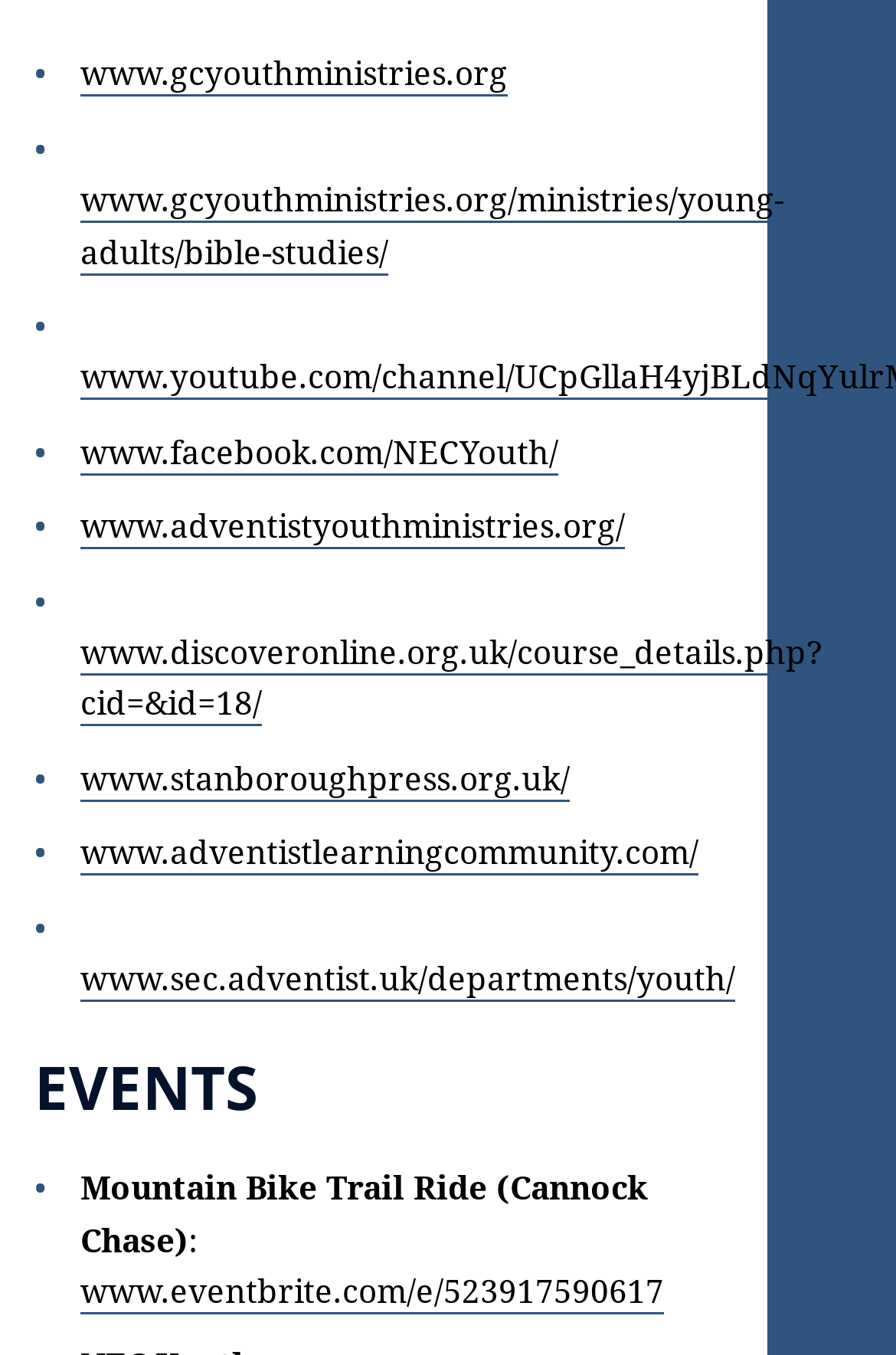Provide the bounding box coordinates of the section that needs to be clicked to accomplish the following instruction: "register for the Mountain Bike Trail Ride event."

[0.09, 0.936, 0.741, 0.97]